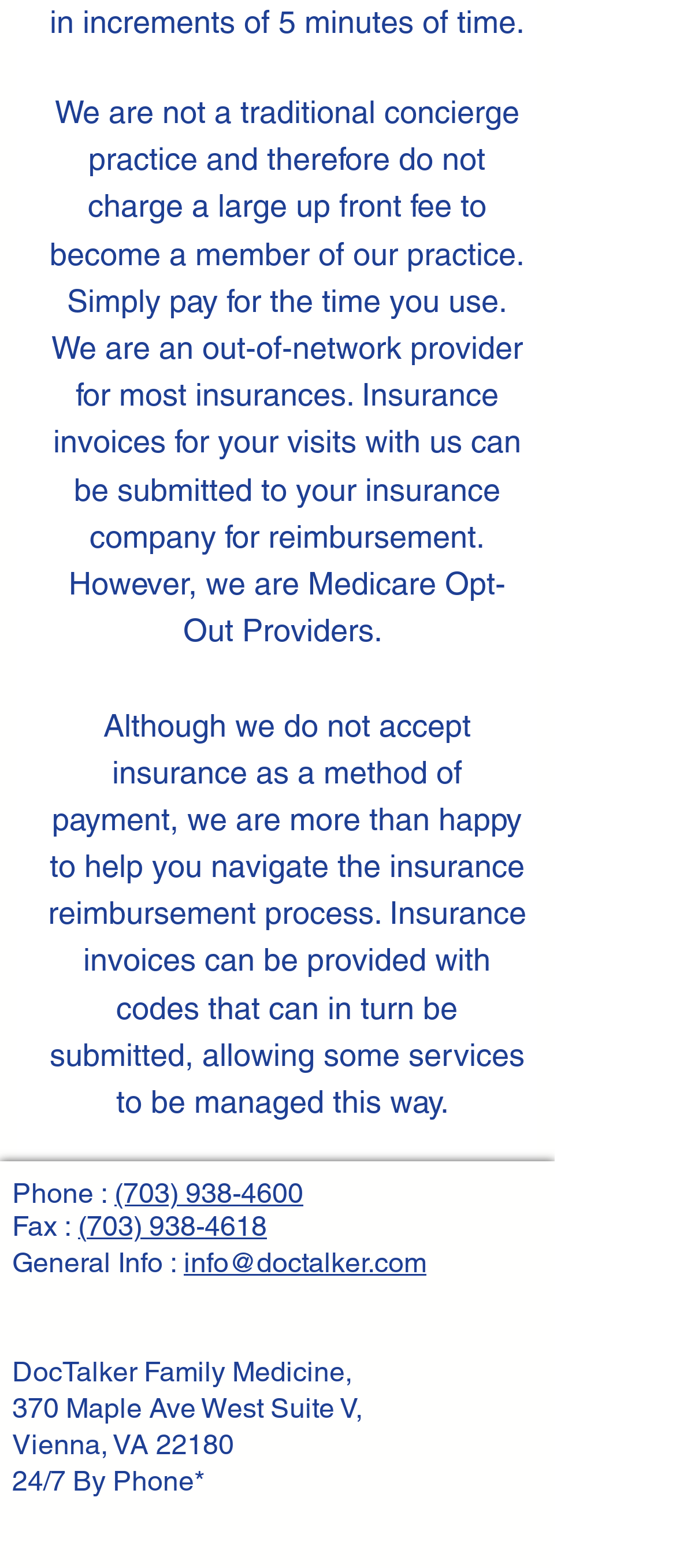Can the practice help with insurance reimbursement?
Please answer the question with as much detail as possible using the screenshot.

I found this information by reading the text that says 'we are more than happy to help you navigate the insurance reimbursement process', which implies that they can assist with insurance reimbursement.